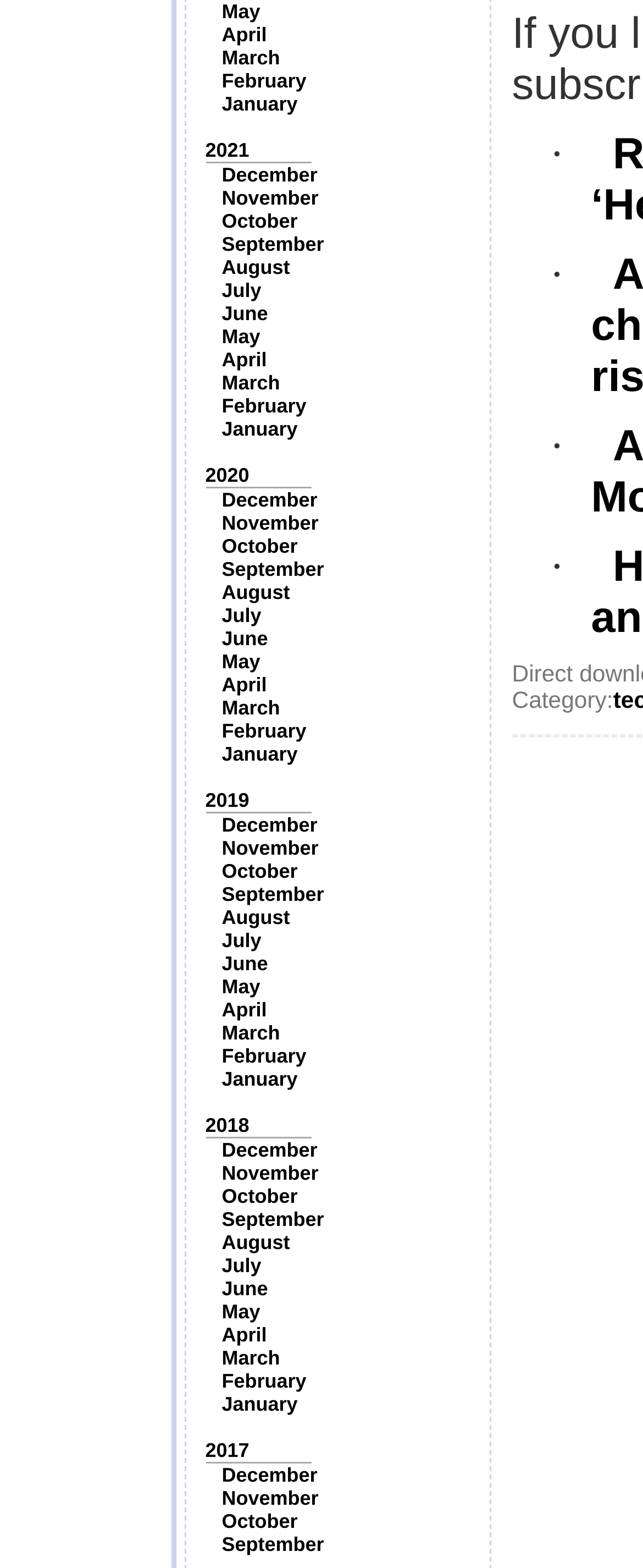Kindly provide the bounding box coordinates of the section you need to click on to fulfill the given instruction: "Click on May".

[0.345, 0.0, 0.405, 0.015]